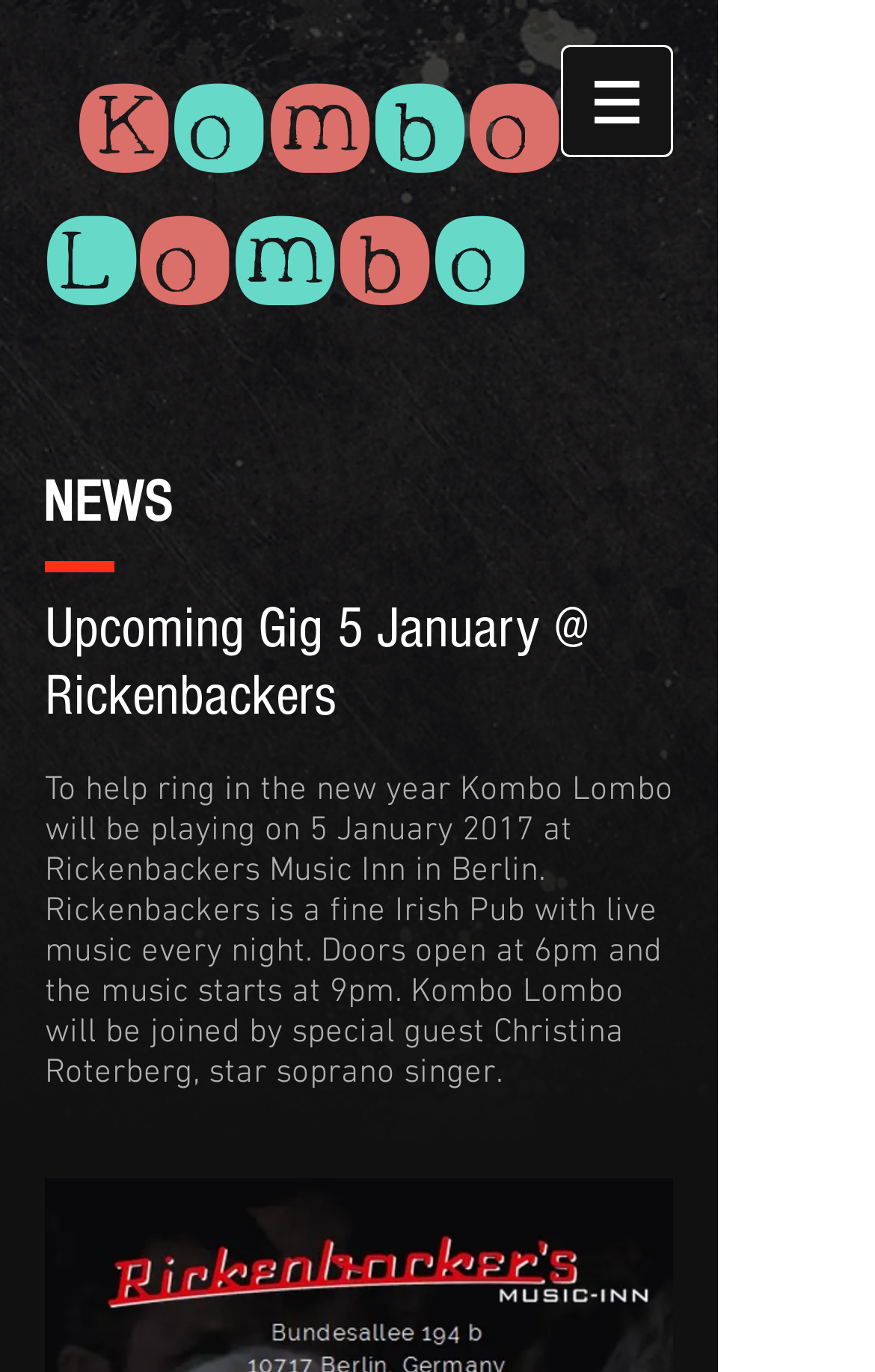Who is the special guest at the upcoming gig?
Answer the question with as much detail as you can, using the image as a reference.

The special guest at the upcoming gig can be found in the StaticText element with the text 'Kombo Lombo will be joined by special guest Christina Roterberg, star soprano singer.'